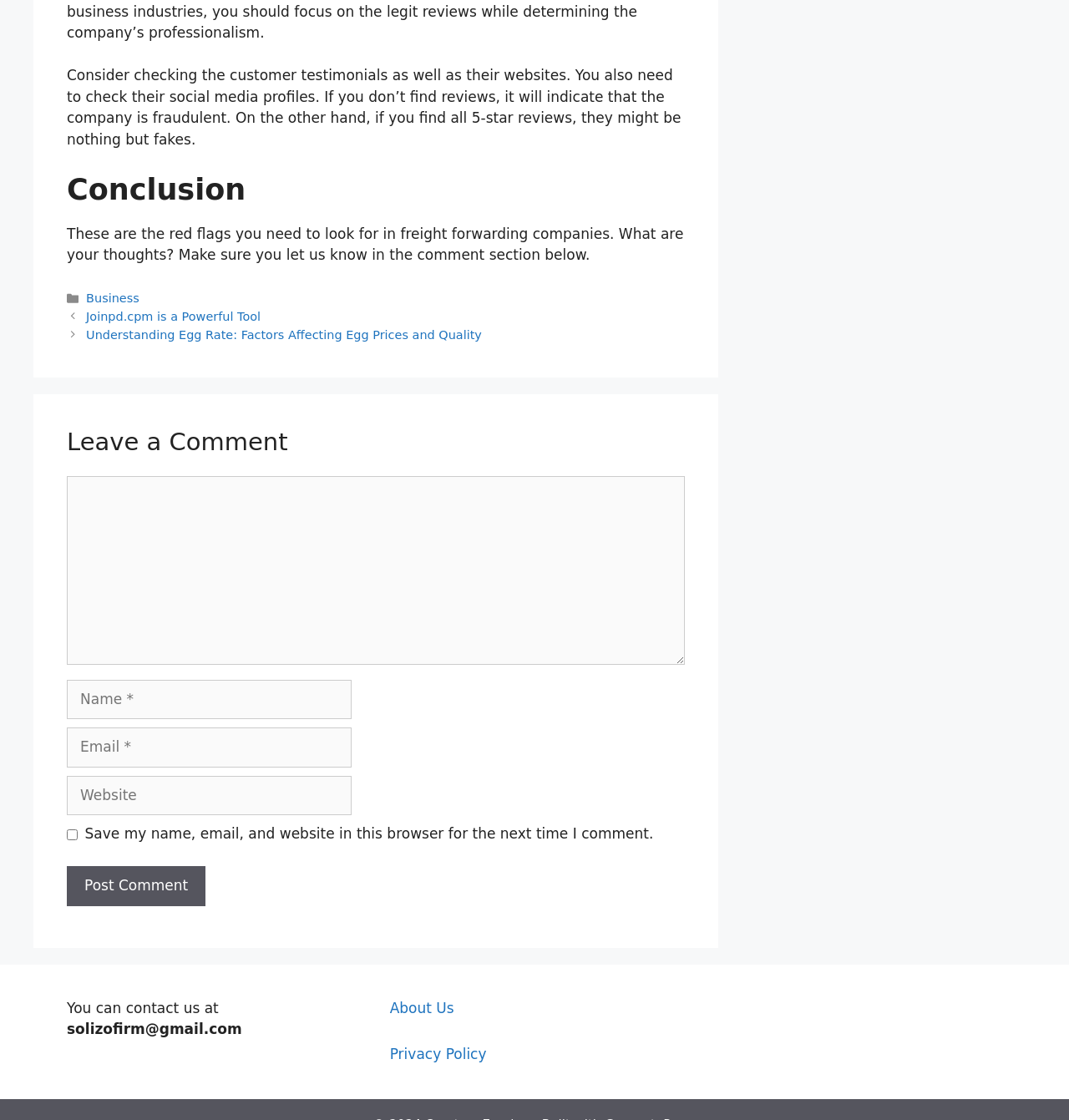Find the bounding box coordinates of the UI element according to this description: "parent_node: Comment name="comment"".

[0.062, 0.425, 0.641, 0.594]